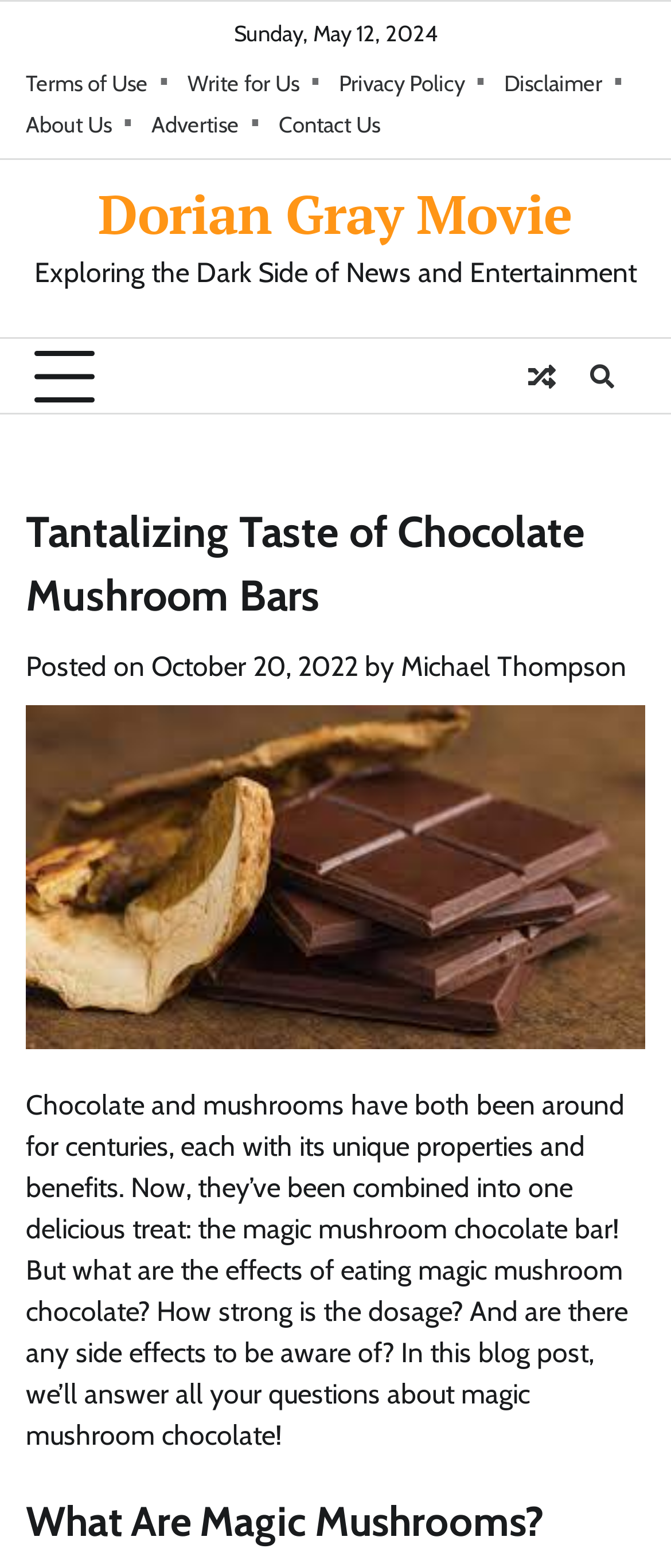Highlight the bounding box coordinates of the element you need to click to perform the following instruction: "Get a Gift Certificate."

None